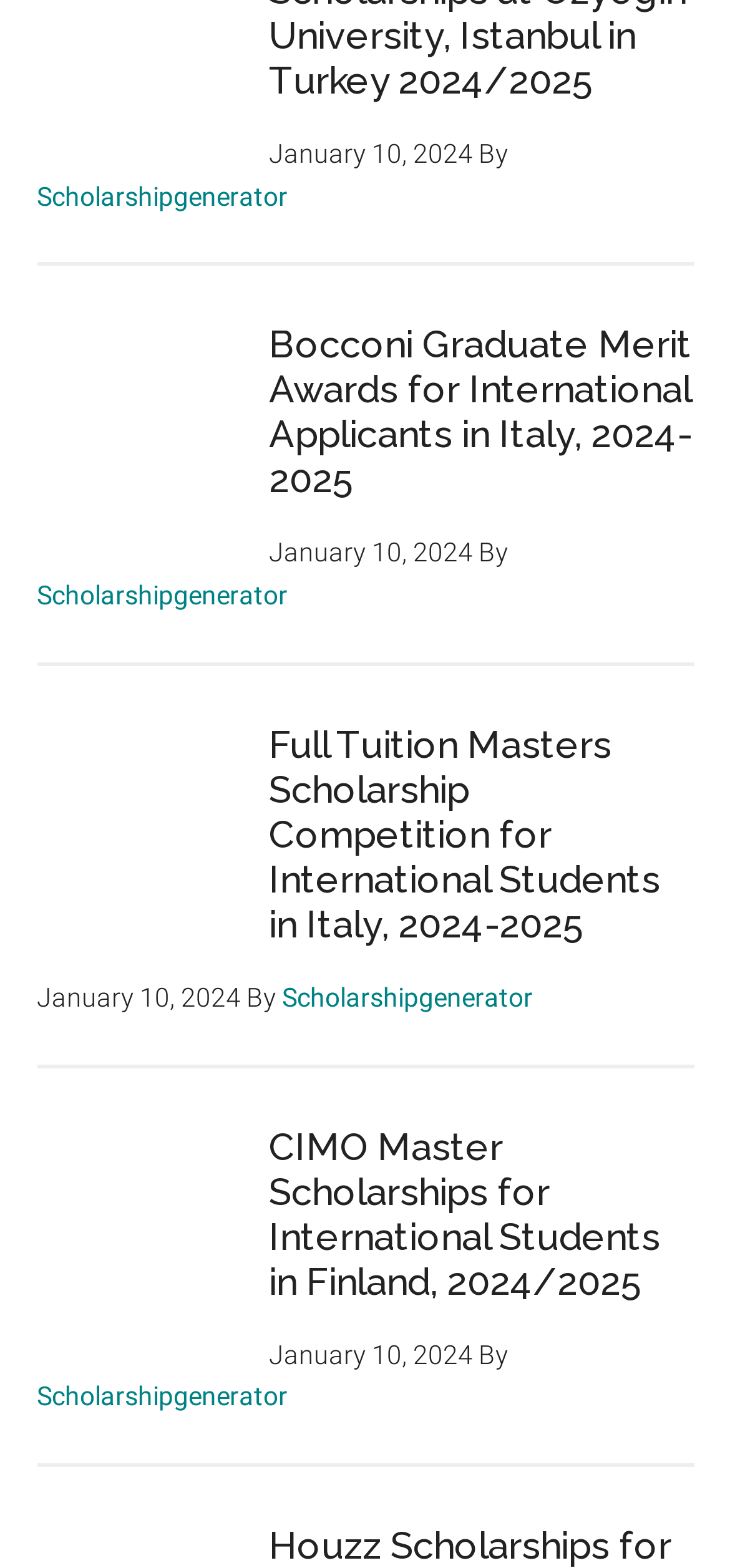Please identify the bounding box coordinates of the element's region that needs to be clicked to fulfill the following instruction: "visit Scholarshipgenerator". The bounding box coordinates should consist of four float numbers between 0 and 1, i.e., [left, top, right, bottom].

[0.05, 0.115, 0.394, 0.134]